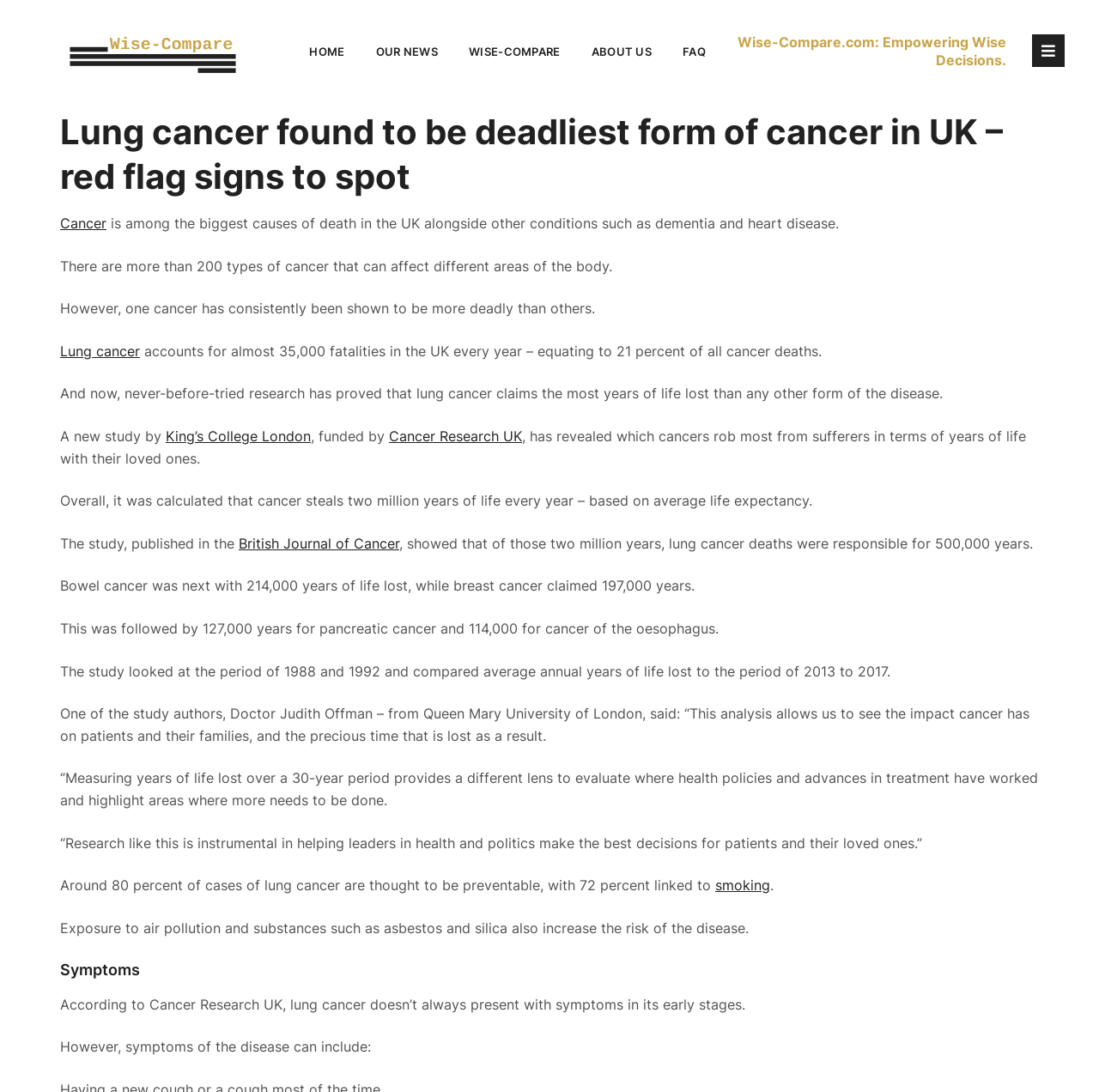What is the name of the university where Doctor Judith Offman is from?
Please provide a single word or phrase in response based on the screenshot.

Queen Mary University of London